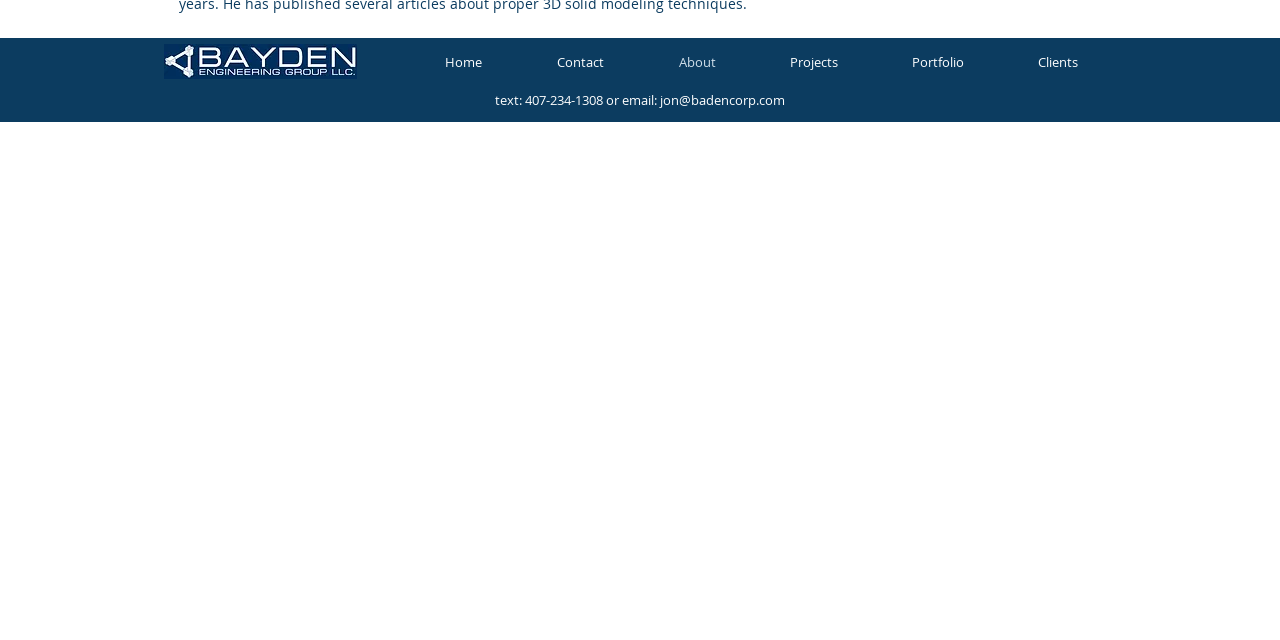From the element description Projects, predict the bounding box coordinates of the UI element. The coordinates must be specified in the format (top-left x, top-left y, bottom-right x, bottom-right y) and should be within the 0 to 1 range.

[0.588, 0.08, 0.684, 0.114]